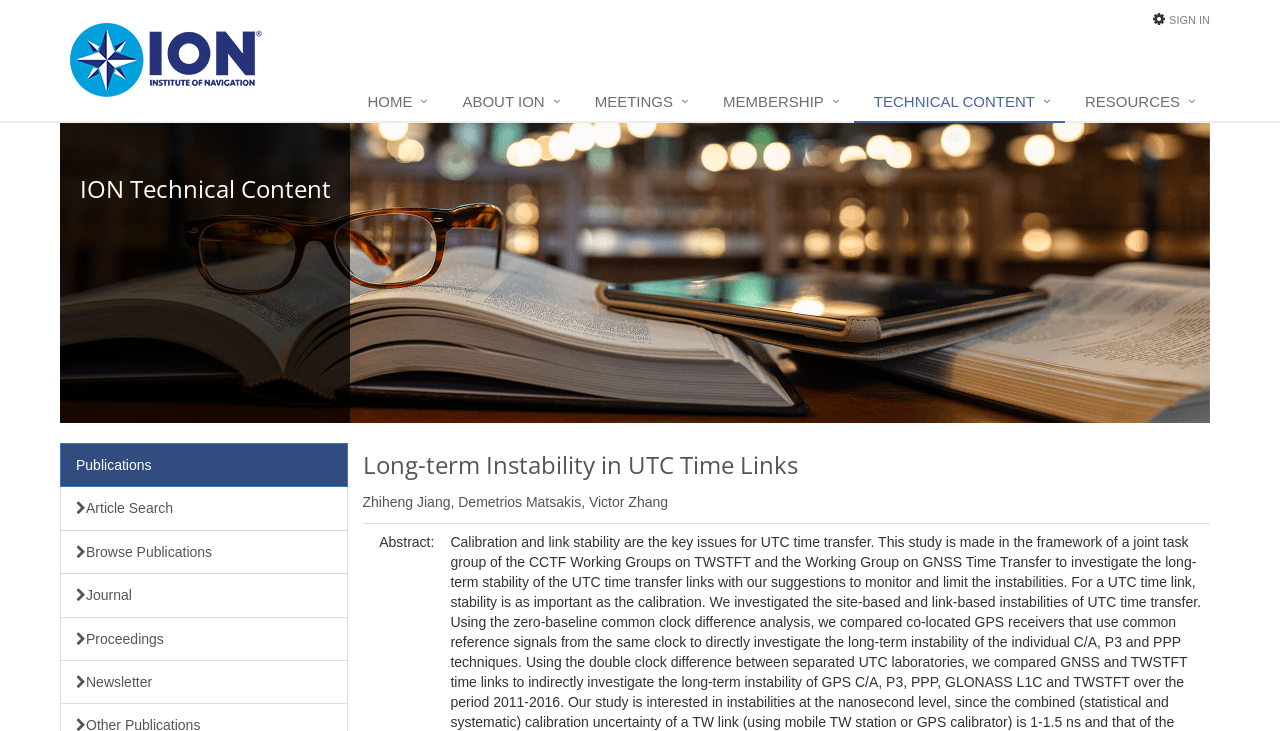What is the logo on the top left?
Based on the image content, provide your answer in one word or a short phrase.

ION Logo